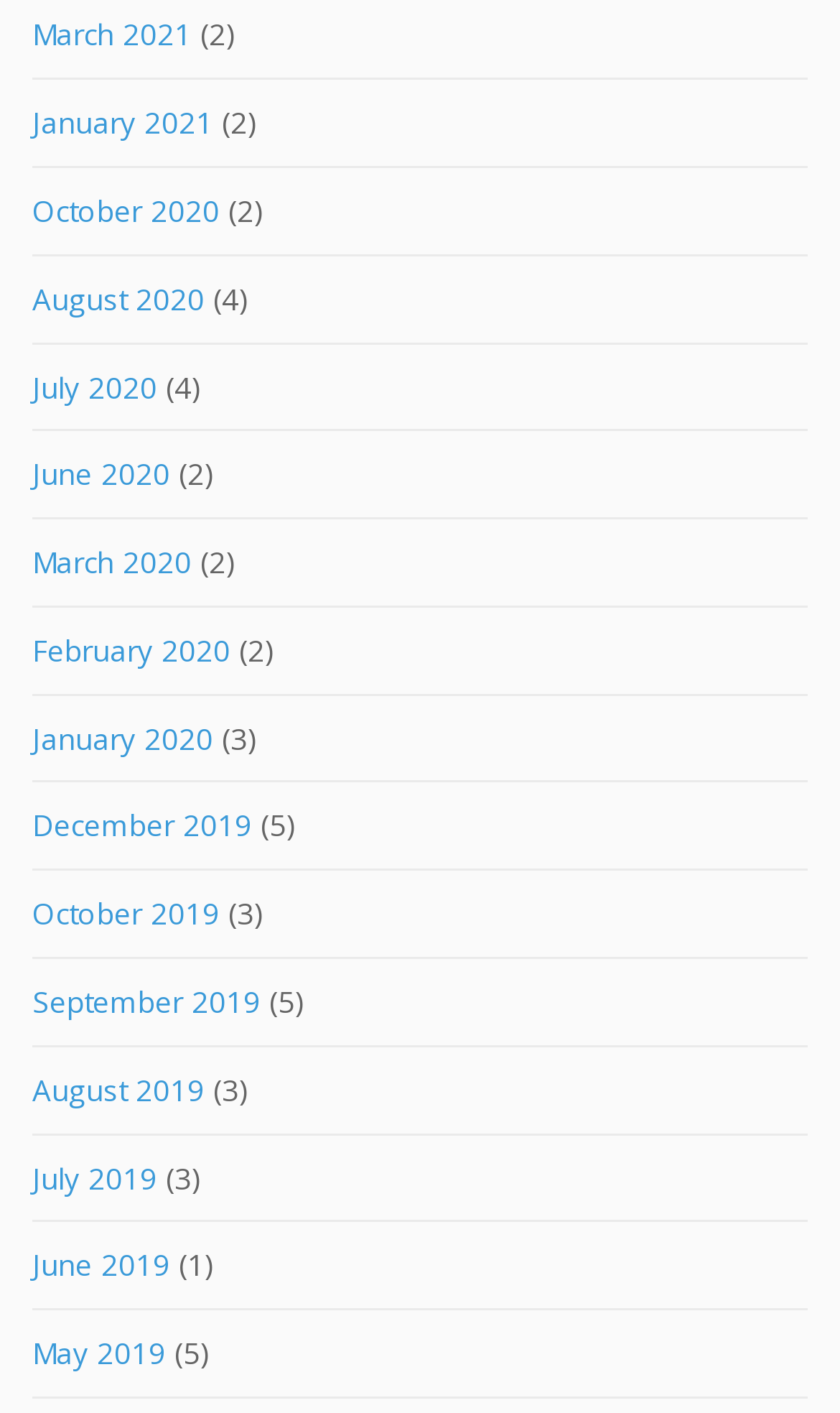Carefully examine the image and provide an in-depth answer to the question: What is the most recent month listed?

By examining the list of links, I found that the most recent month listed is January 2021, which is the last month in the sequence of months.